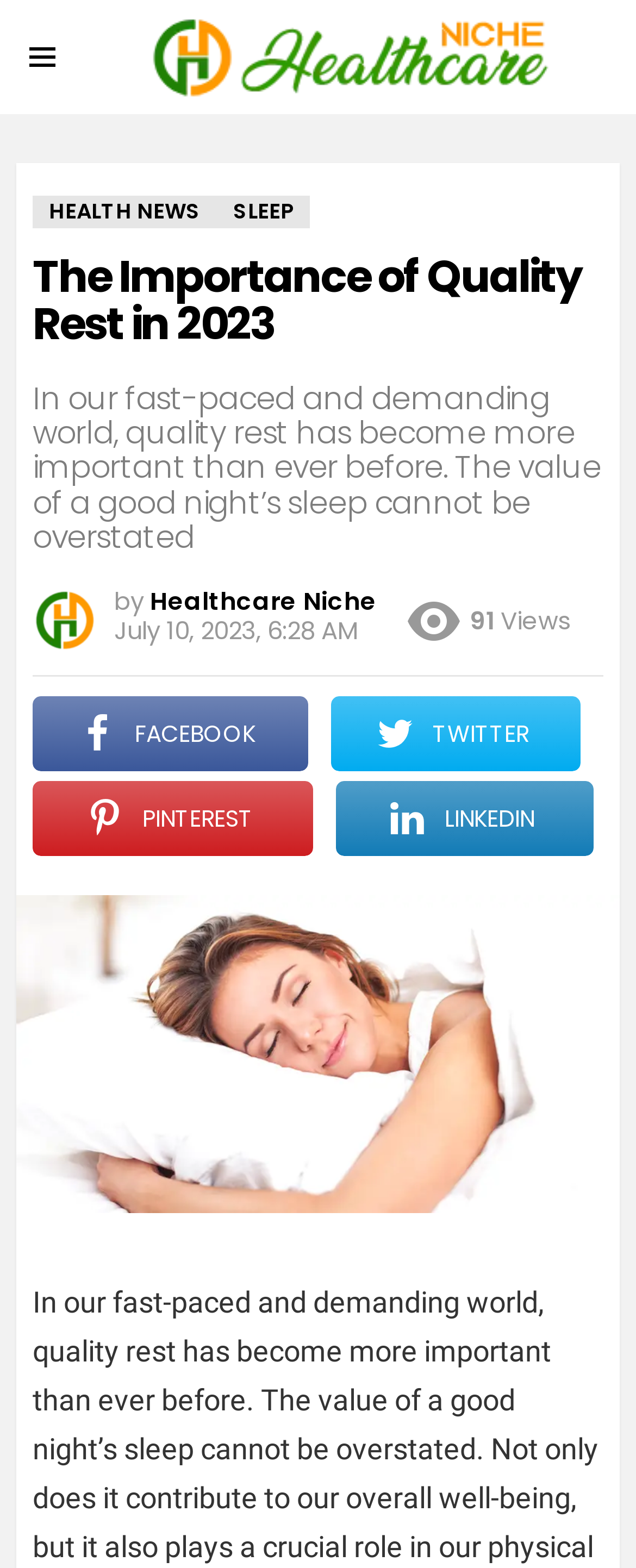Please identify the coordinates of the bounding box for the clickable region that will accomplish this instruction: "Check the author's profile".

[0.236, 0.373, 0.592, 0.395]